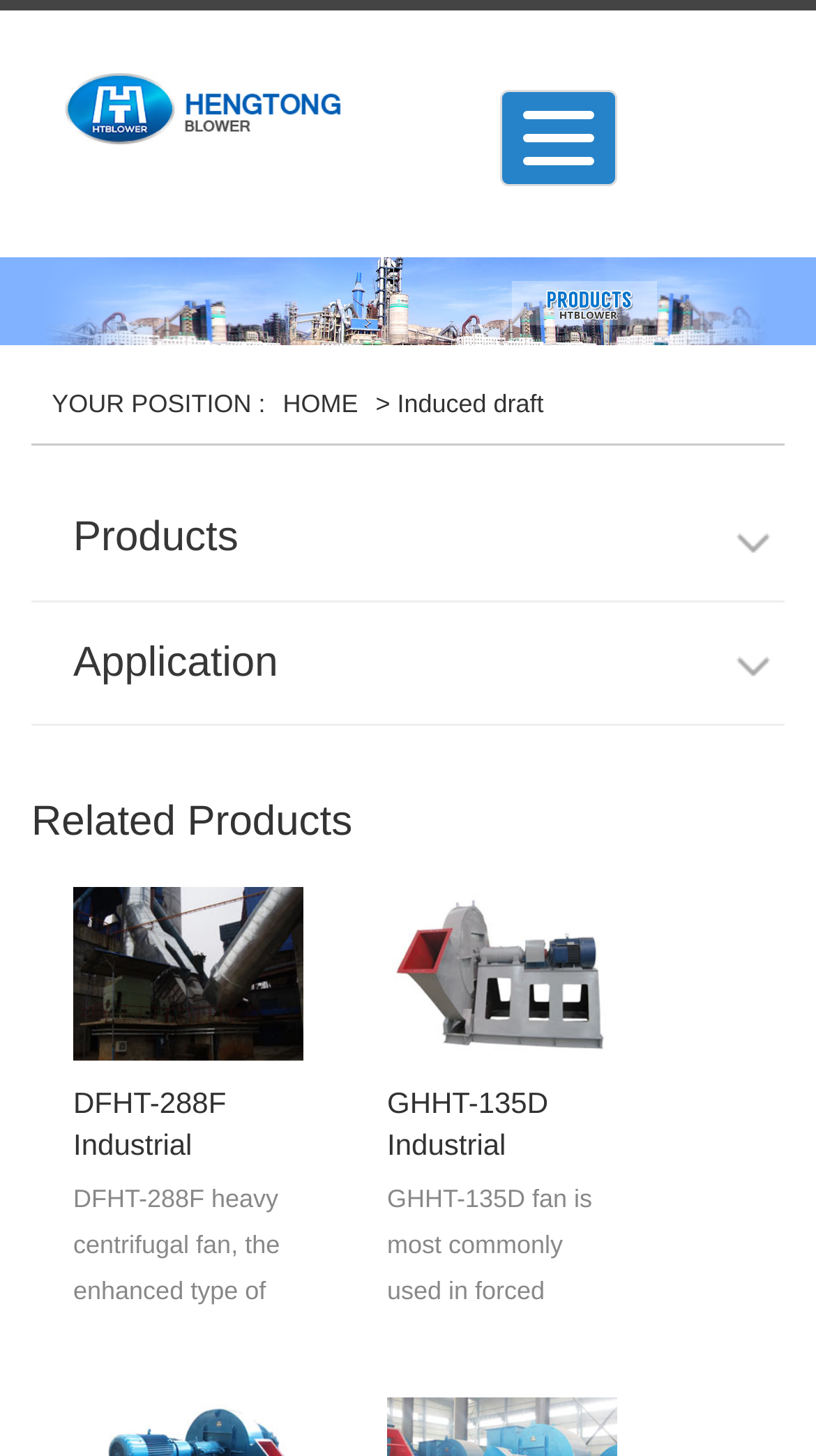Please identify the bounding box coordinates of the element's region that I should click in order to complete the following instruction: "Go to shunyu". The bounding box coordinates consist of four float numbers between 0 and 1, i.e., [left, top, right, bottom].

[0.038, 0.063, 0.417, 0.083]